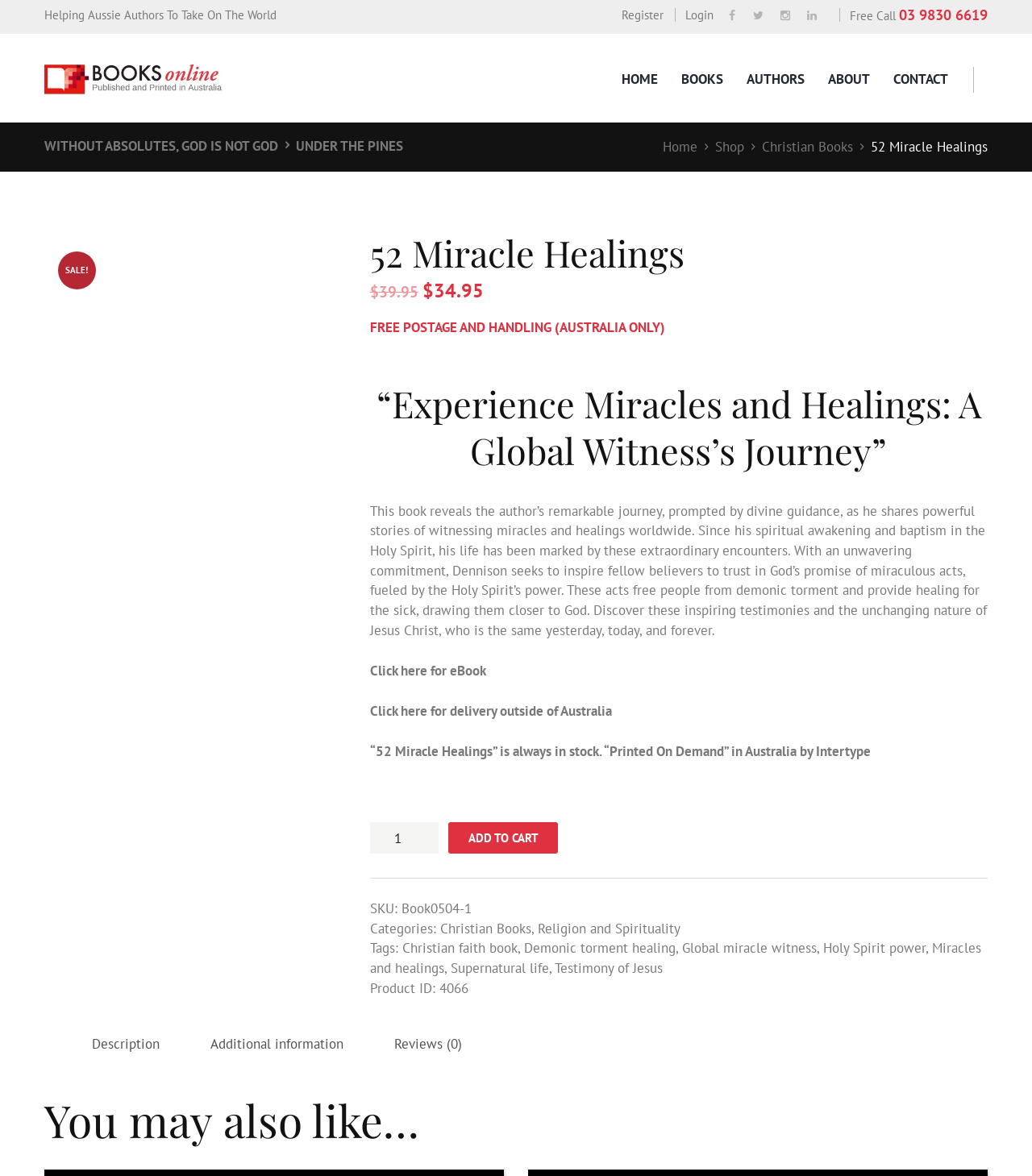Give a comprehensive overview of the webpage, including key elements.

This webpage is about a Christian book titled "52 Miracle Healings" by the author, who shares his journey of witnessing miracles and healings worldwide. At the top of the page, there is a header section with a logo, navigation links, and a call-to-action button to register or log in. Below the header, there is a section with a book cover image, a heading, and a brief description of the book. 

The book description section is divided into several parts. The top part has a heading, a brief summary of the book, and a call-to-action button to add the book to the cart. Below this section, there are details about the book's price, with an original price and a current sale price. 

Further down, there is a section with links to purchase the eBook or to deliver the book outside of Australia. There is also a statement indicating that the book is always in stock and printed on demand in Australia. 

On the right side of the book description section, there is a quantity selector and an "Add to Cart" button. Below this, there are details about the book's SKU, categories, and tags. 

At the bottom of the page, there are tabs for description, additional information, and reviews. The description tab is currently selected, and it displays the book's summary and details. There is also a section titled "You may also like…" with a heading, but no content is displayed.